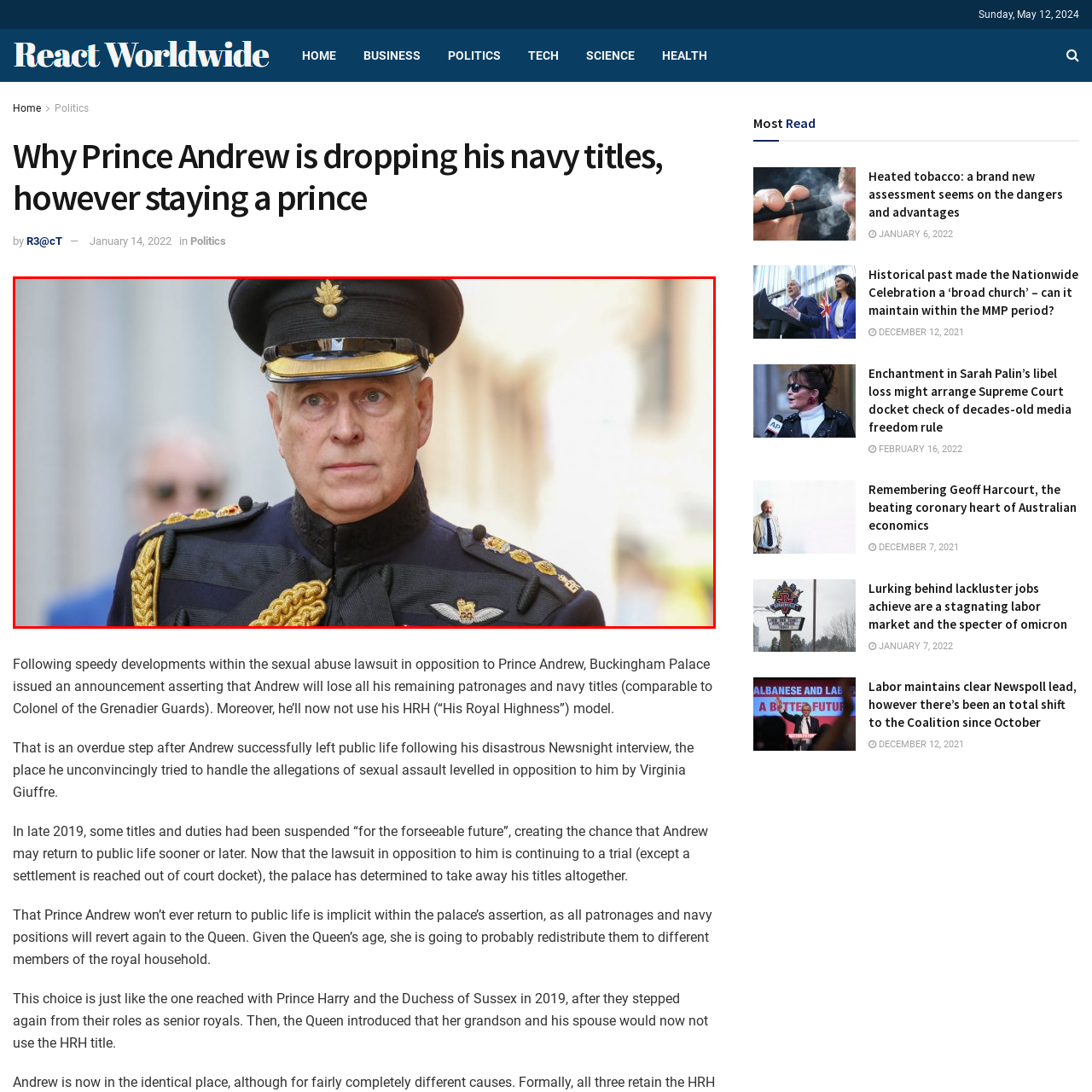Generate a detailed caption for the image contained in the red outlined area.

The image captures Prince Andrew, dressed in a formal military uniform featuring elaborate insignia and a distinctive hat, conveying a sense of authority and tradition. His expression is serious as he walks through a public space, possibly during an official event or ceremony. The backdrop includes out-of-focus figures, emphasizing his prominence in the scene while maintaining a sense of the surrounding atmosphere. This image likely reflects the context of recent developments regarding his royal duties, as he faces significant changes in his official status, including the relinquishment of navy titles and patronages amid ongoing controversies.